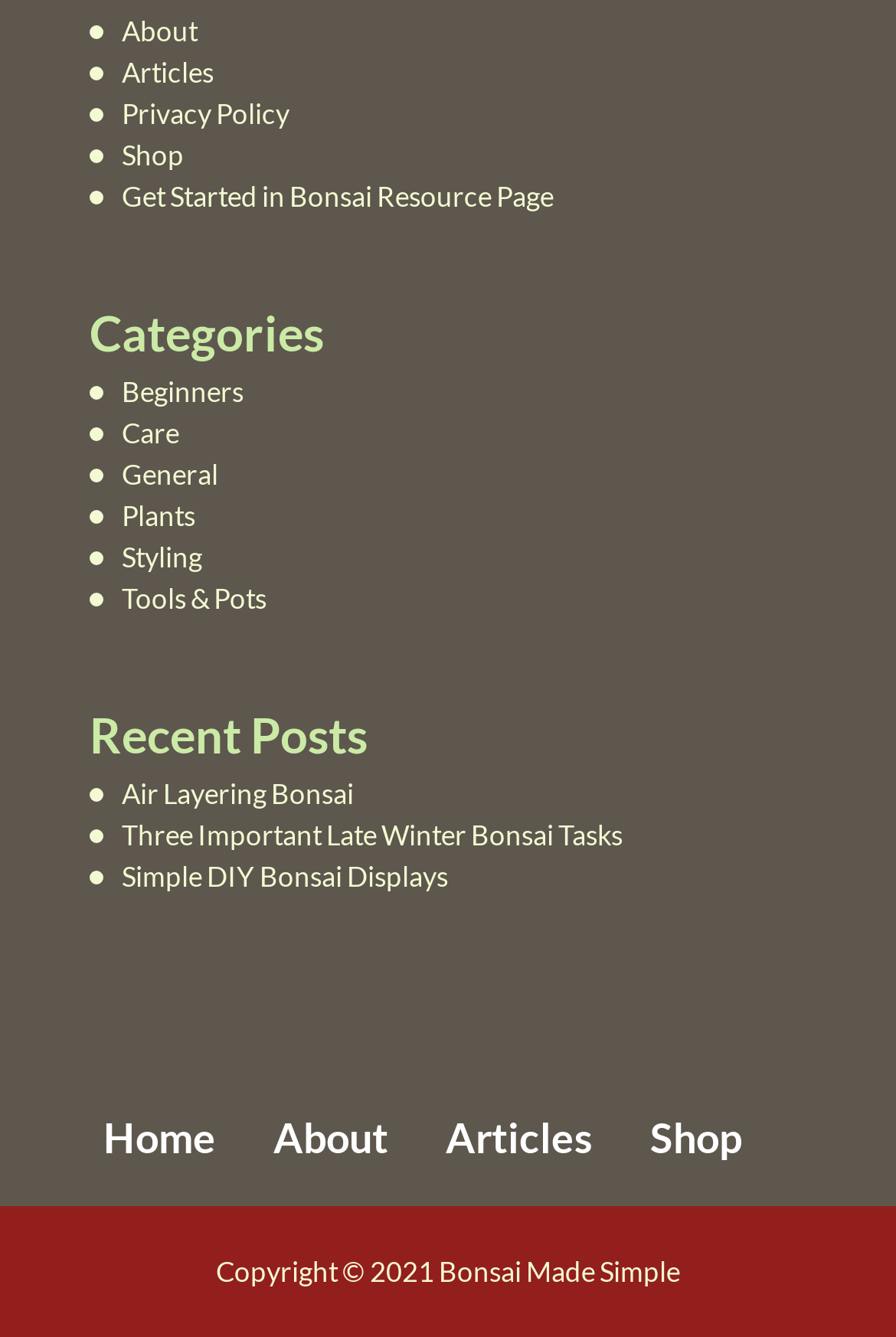Locate the bounding box coordinates of the area where you should click to accomplish the instruction: "visit shop".

[0.136, 0.103, 0.205, 0.129]